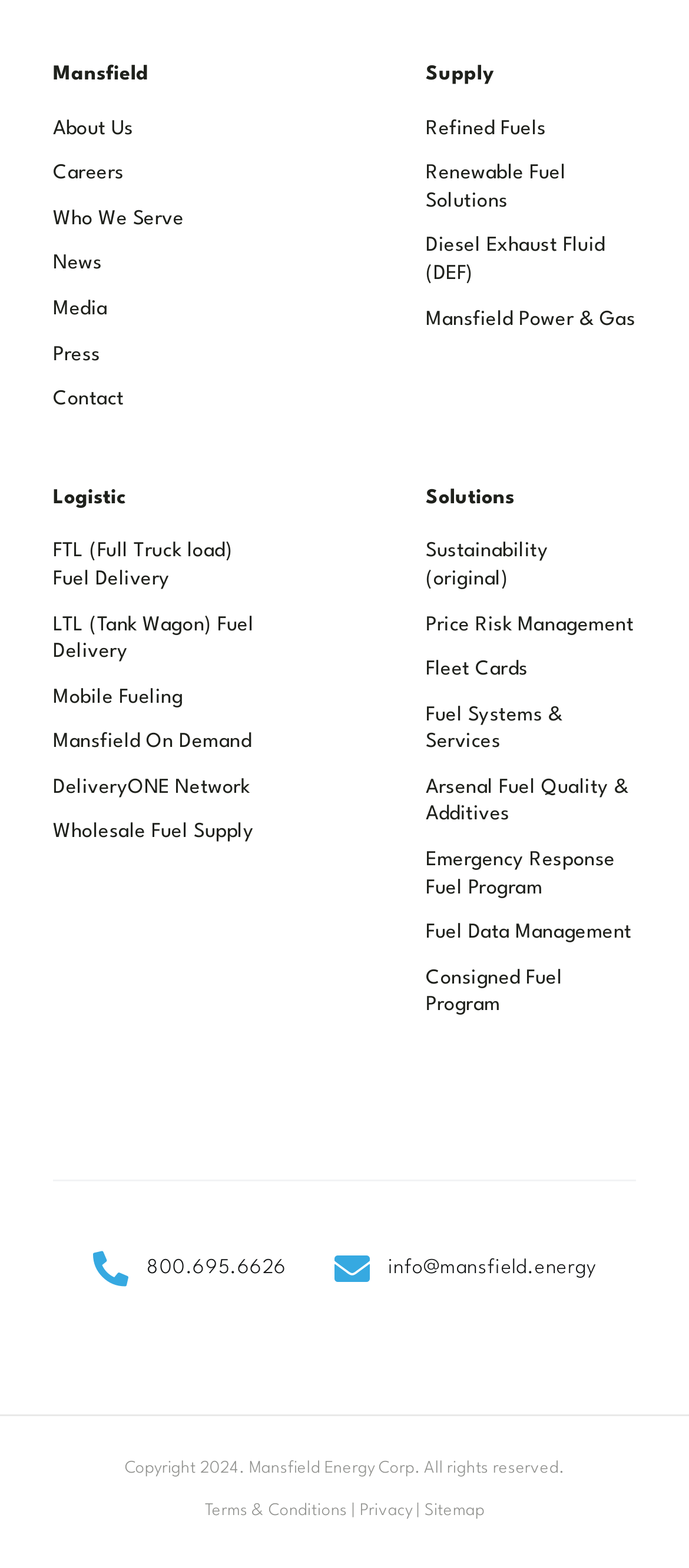Find and indicate the bounding box coordinates of the region you should select to follow the given instruction: "Contact Mansfield Energy Corp".

[0.077, 0.247, 0.382, 0.276]